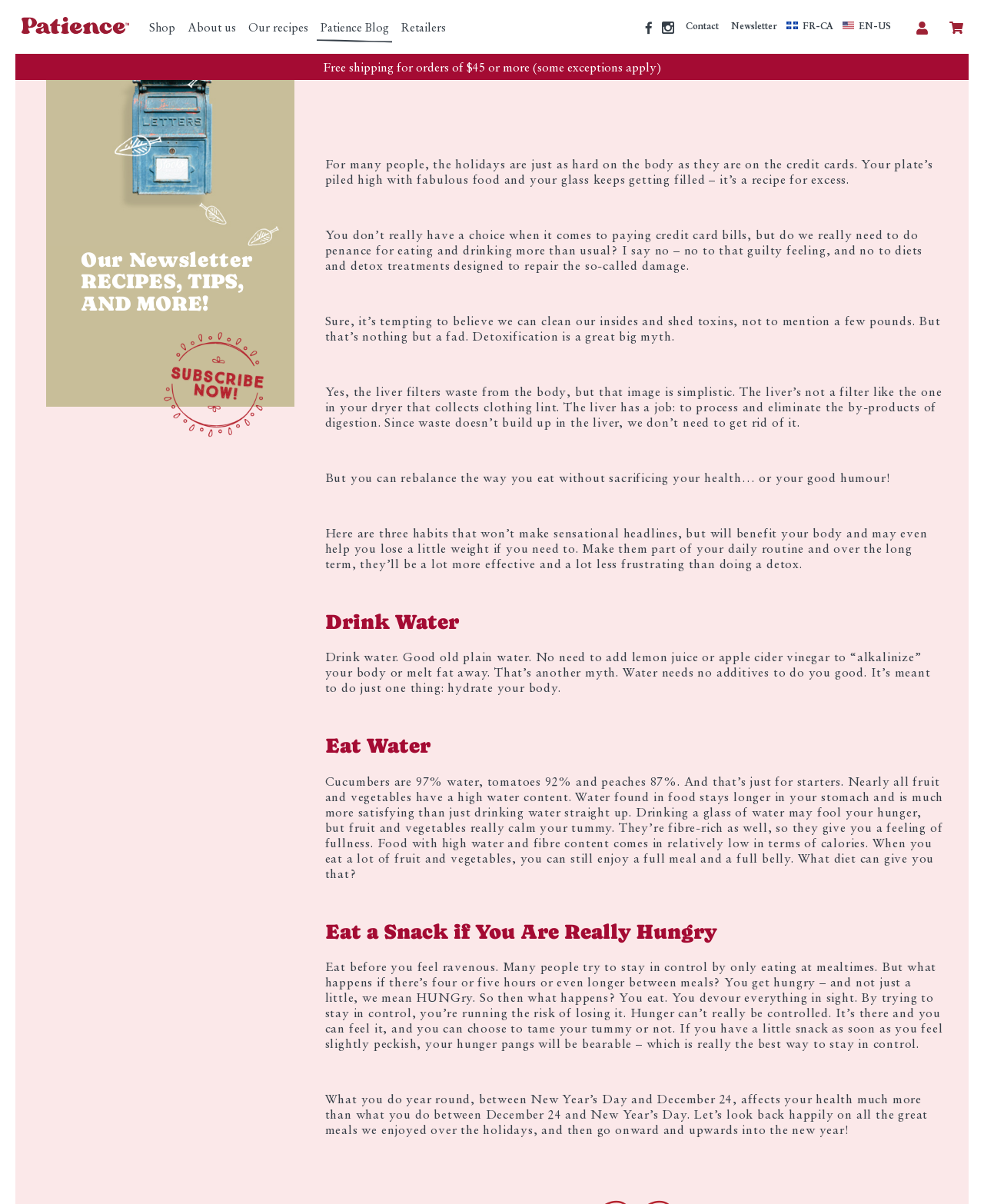Identify the bounding box coordinates of the region that needs to be clicked to carry out this instruction: "Click the 'Share' link". Provide these coordinates as four float numbers ranging from 0 to 1, i.e., [left, top, right, bottom].

[0.464, 0.12, 0.493, 0.166]